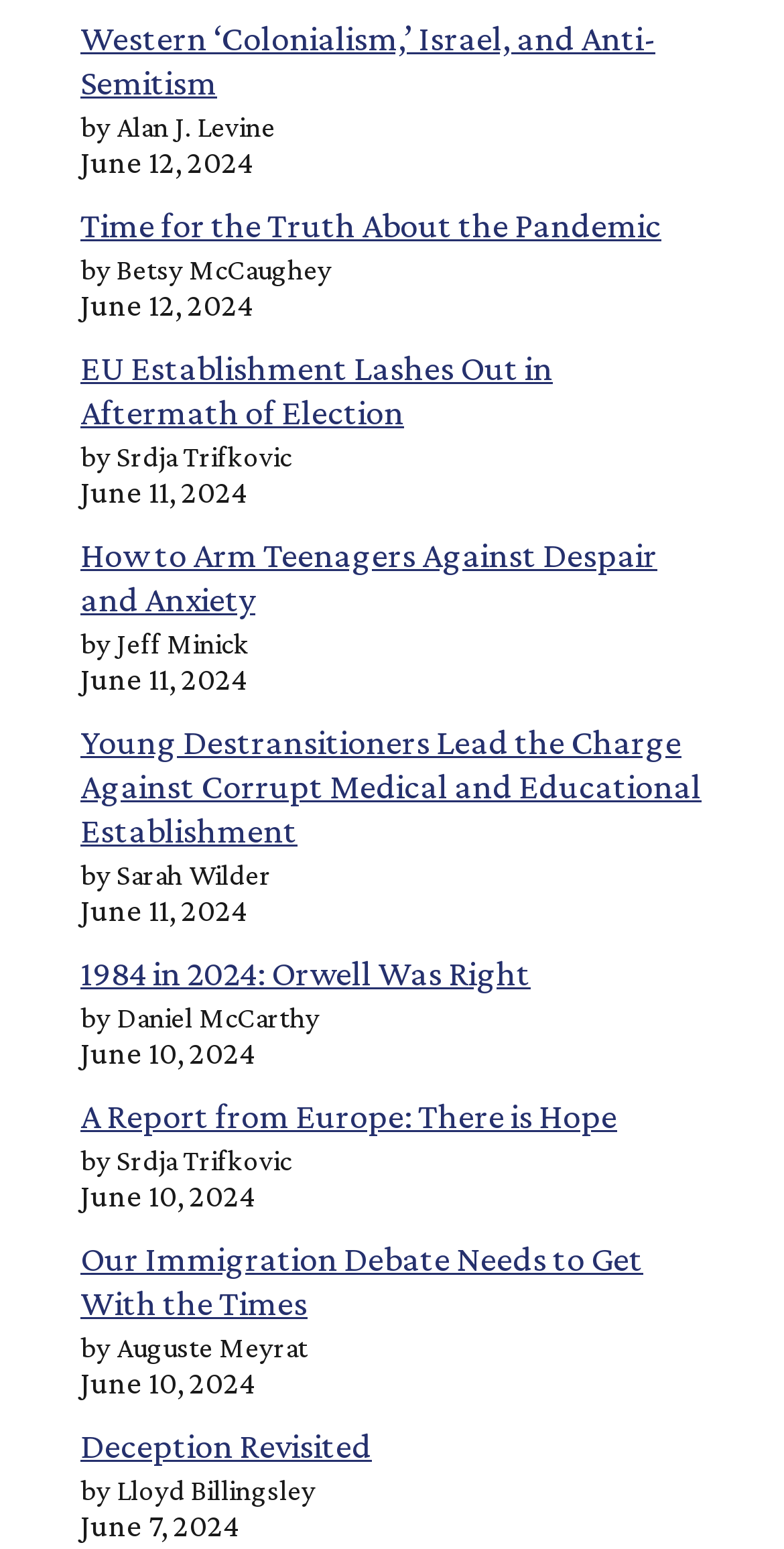Answer succinctly with a single word or phrase:
What is the title of the first article?

Western ‘Colonialism,’ Israel, and Anti-Semitism